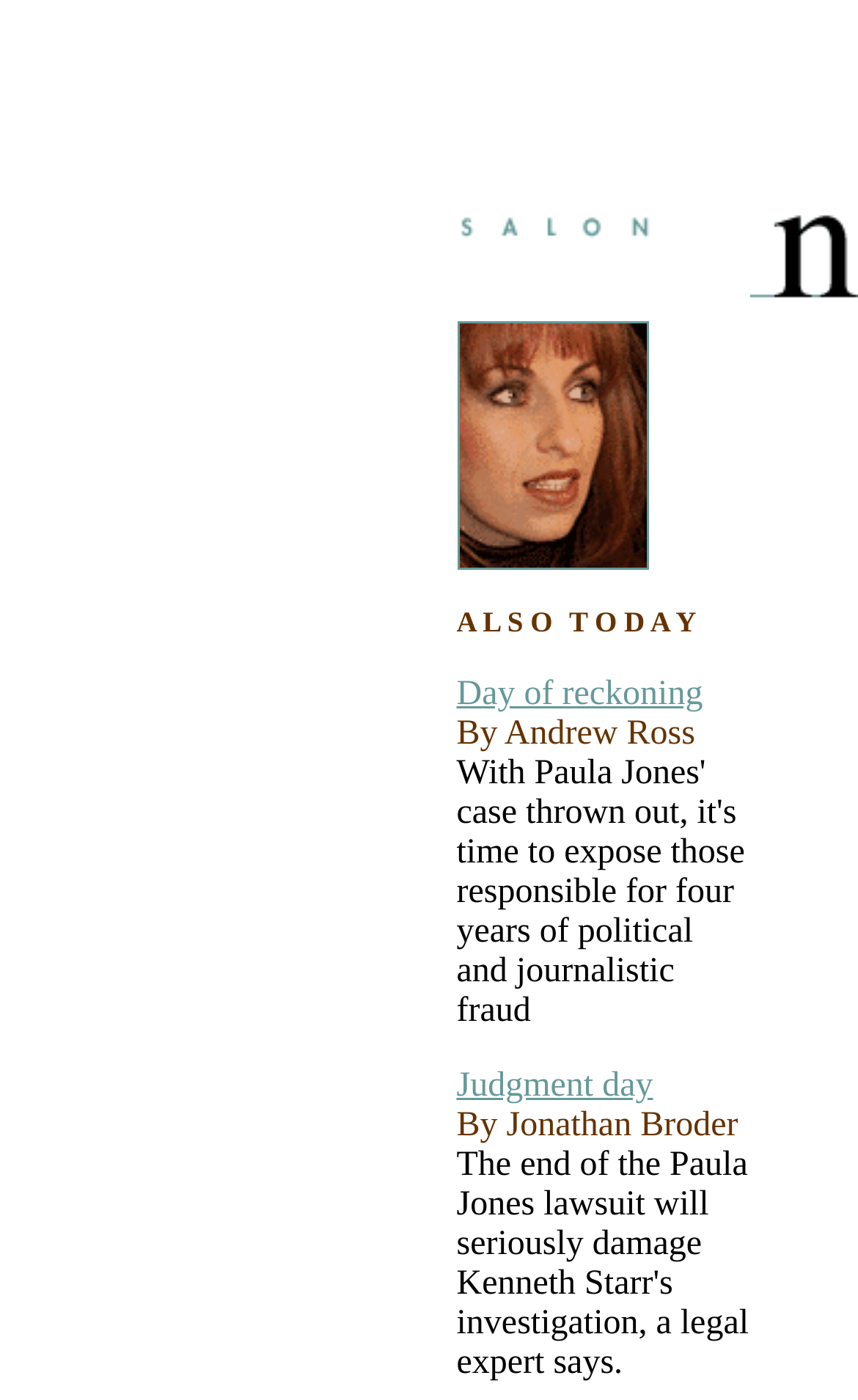Who wrote the article 'Day of reckoning'?
Please provide a comprehensive answer to the question based on the webpage screenshot.

The author of the article 'Day of reckoning' can be found by looking at the text below the article title, which says 'By Andrew Ross'.